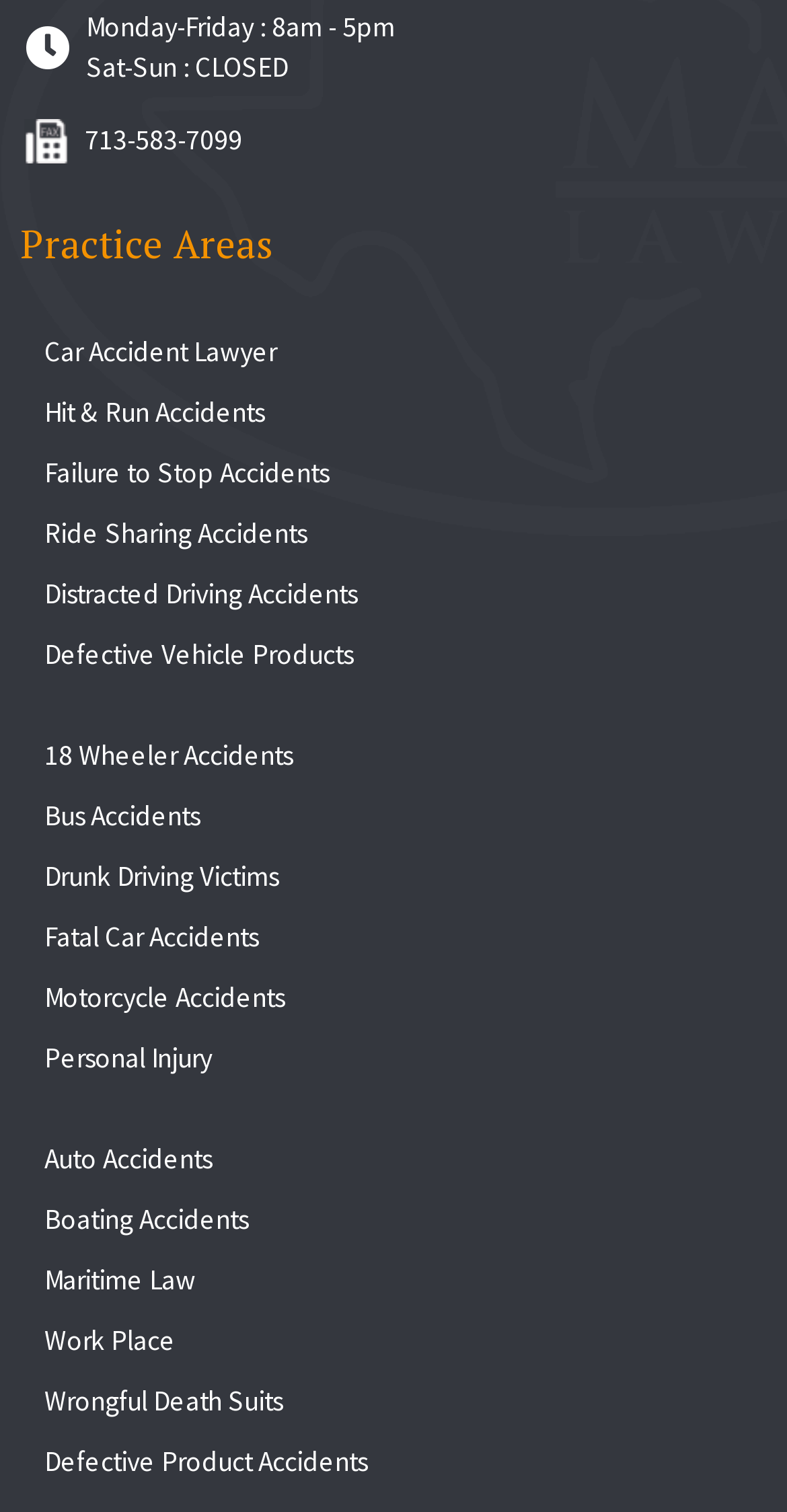Give a succinct answer to this question in a single word or phrase: 
What are the office hours?

Monday-Friday : 8am - 5pm